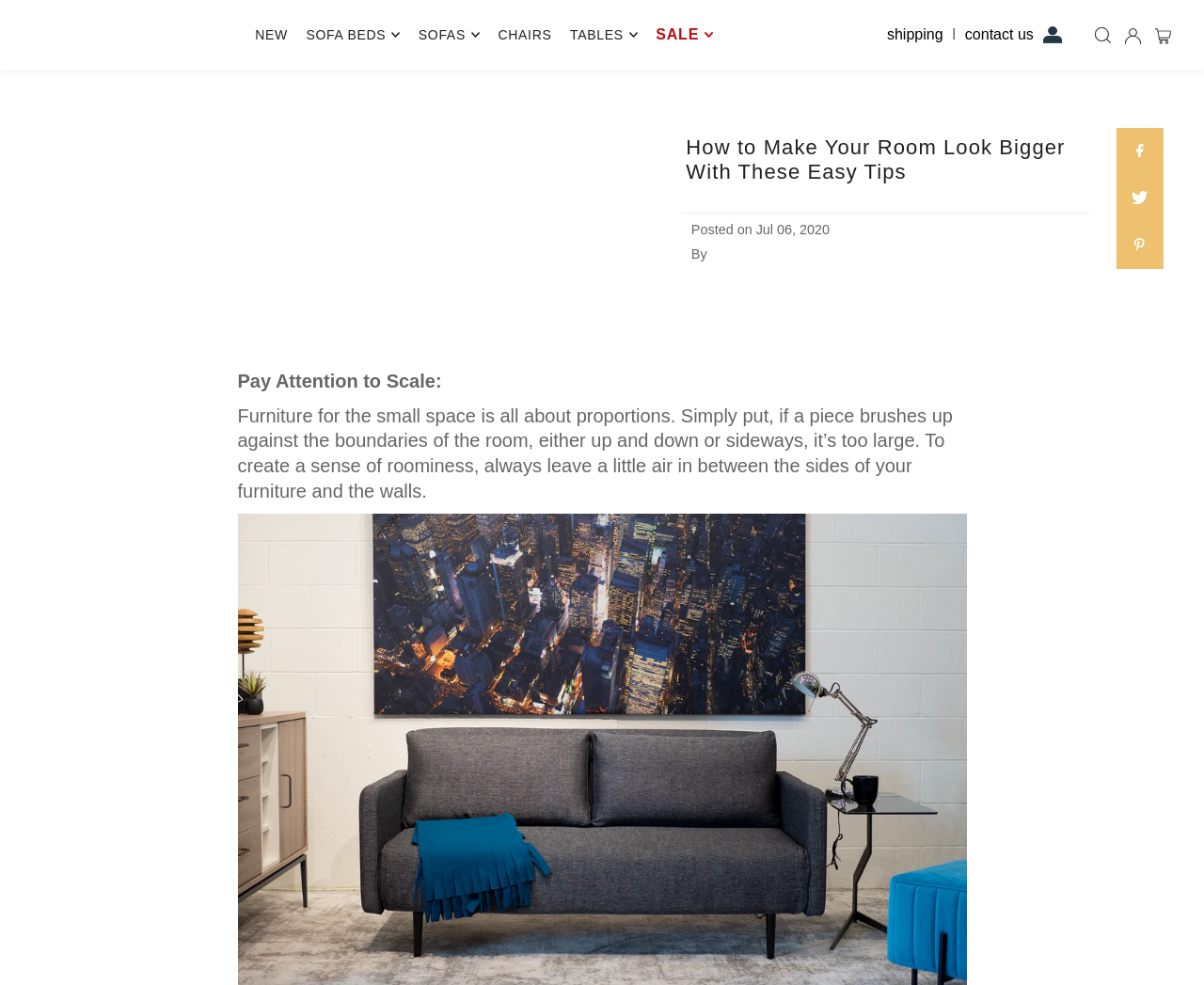What is the primary navigation menu orientation?
Look at the image and provide a short answer using one word or a phrase.

horizontal